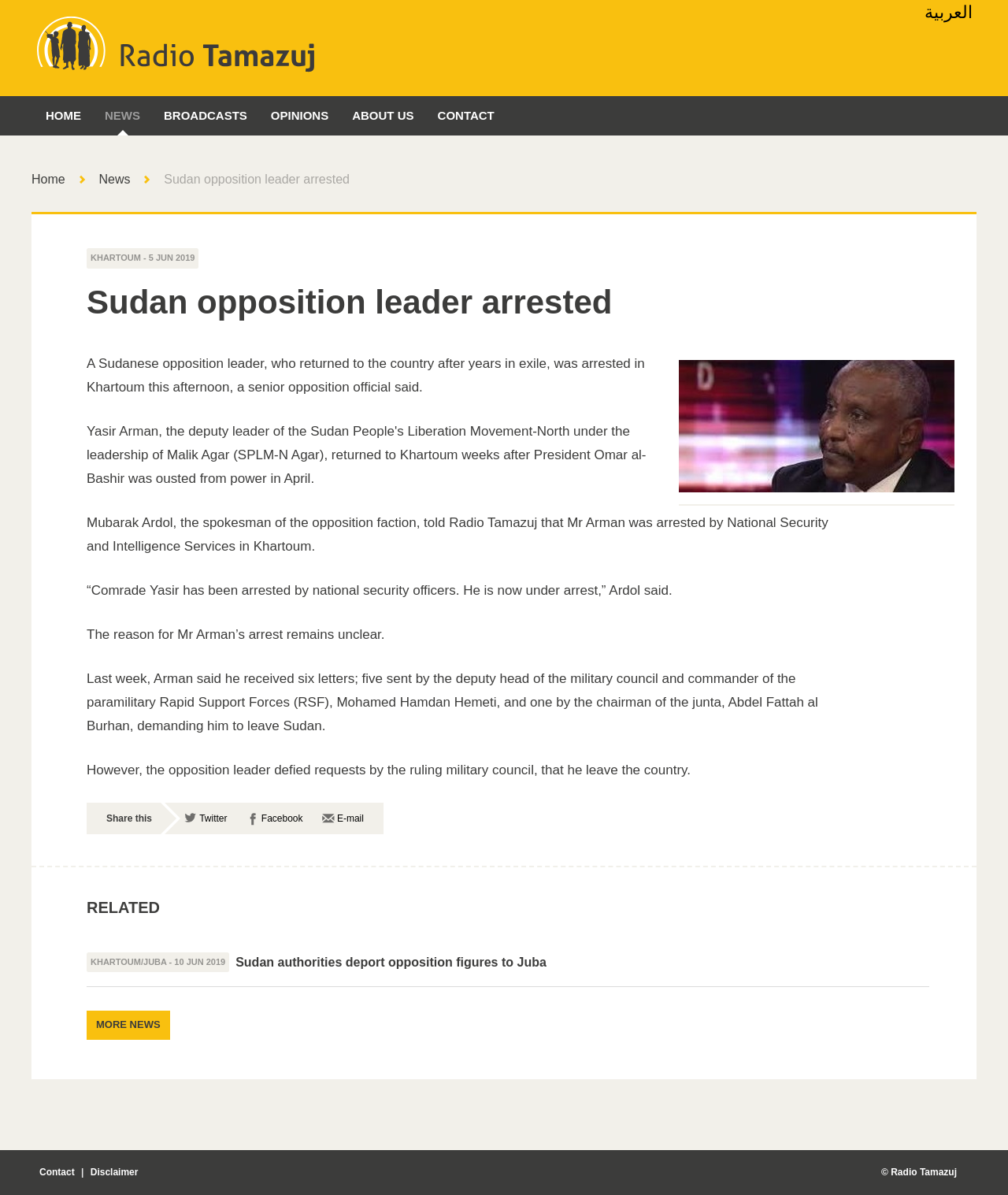Articulate a complete and detailed caption of the webpage elements.

The webpage is about a news article from Radio Tamazuj, with the title "Sudan opposition leader arrested". At the top, there is a navigation menu with links to "HOME", "NEWS", "BROADCASTS", "OPINIONS", "ABOUT US", and "CONTACT". Below the navigation menu, there is a search bar with a placeholder text "Search articles". 

On the left side, there is a vertical menu with links to "Home", "News", and the current article "Sudan opposition leader arrested". The main content of the article is on the right side, with a heading "Sudan opposition leader arrested" and several paragraphs of text describing the arrest of a Sudanese opposition leader. The article also includes the date "5 JUN 2019" and the location "KHARTOUM -". 

Below the main article, there is a section with a heading "RELATED" and a link to another article "Sudan authorities deport opposition figures to Juba". There is also a link to "MORE NEWS" and a section with social media sharing links to Twitter, Facebook, and E-mail. 

At the bottom of the page, there are links to "Contact", "Disclaimer", and a copyright notice "© Radio Tamazuj".